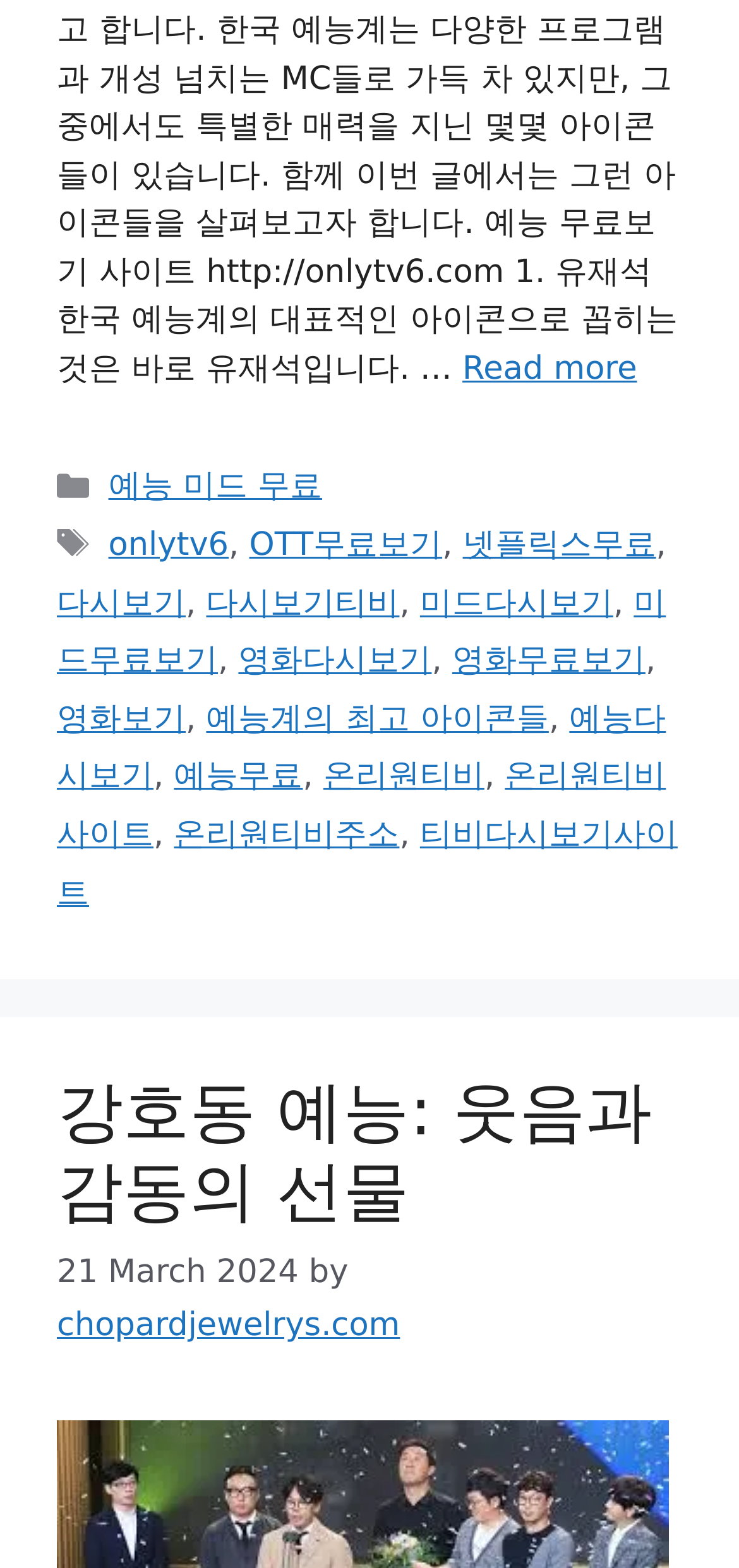Point out the bounding box coordinates of the section to click in order to follow this instruction: "Visit chopardjewelrys.com website".

[0.077, 0.834, 0.541, 0.858]